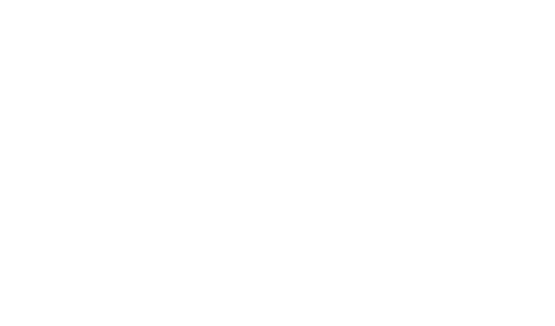What is the theme of the installation?
Kindly offer a detailed explanation using the data available in the image.

The theme of the installation 'Streams of Blue Fabric' is movement and fluidity, as inferred from the caption. The flowing blue fabric creates a visually striking contrast against the natural landscape, highlighting these themes.